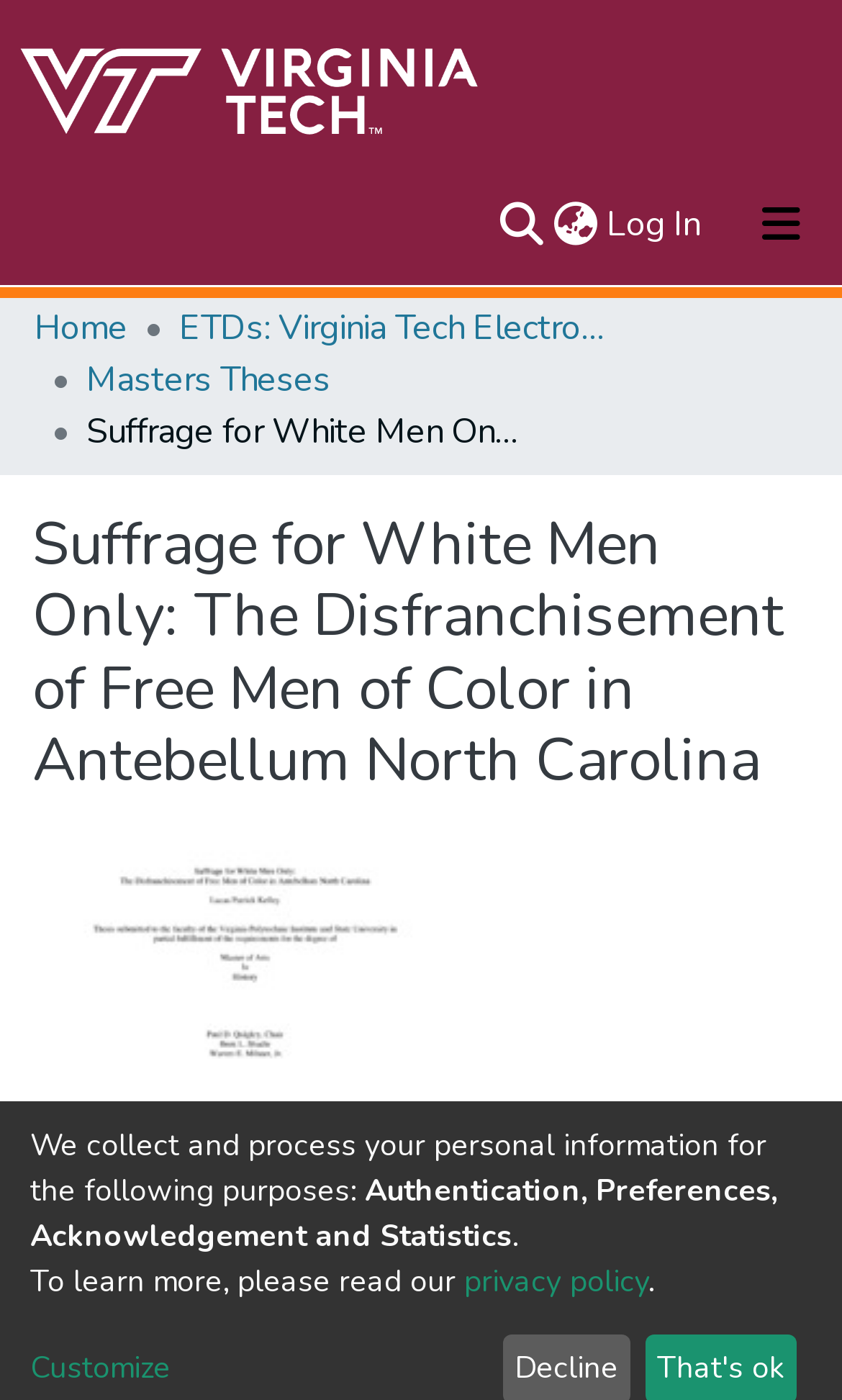Can you determine the bounding box coordinates of the area that needs to be clicked to fulfill the following instruction: "Search for a repository"?

[0.587, 0.142, 0.651, 0.179]